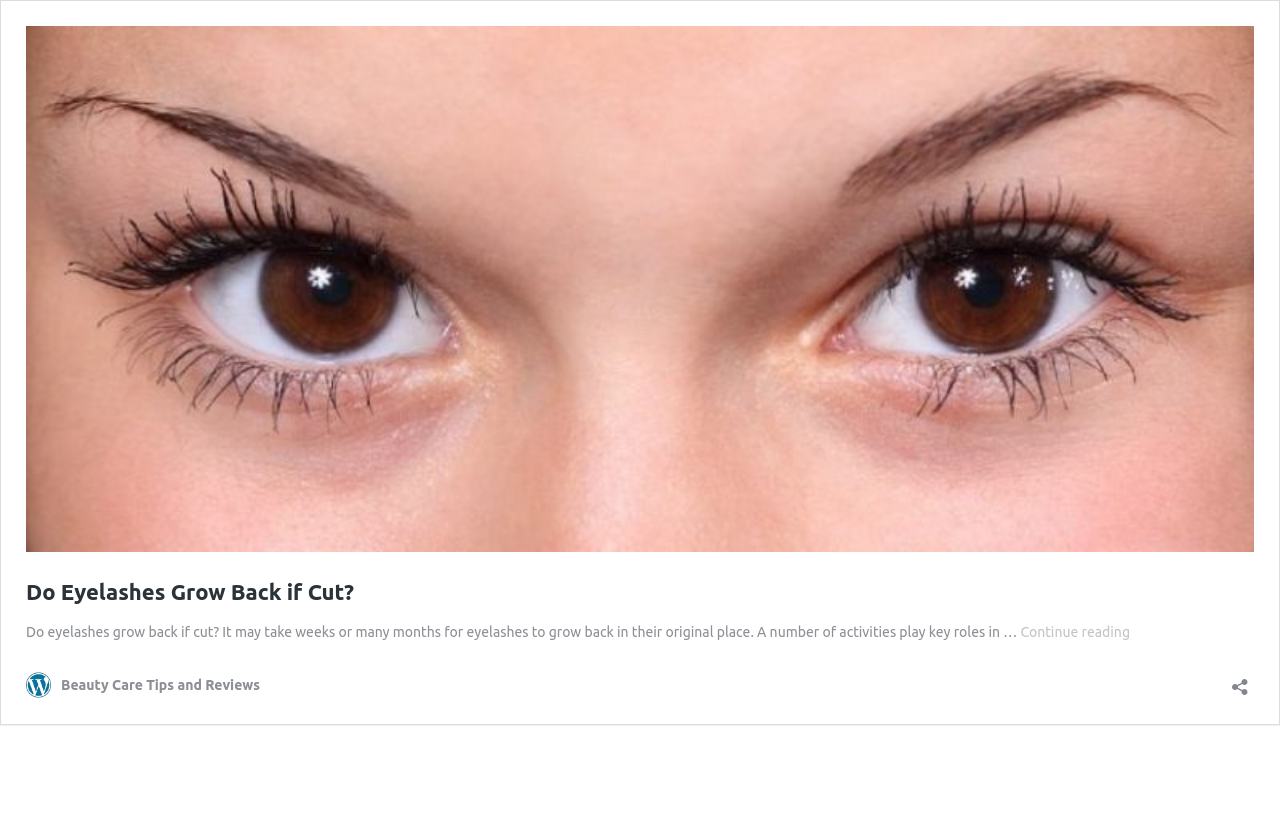Where is the 'Continue reading' button located?
Look at the image and respond to the question as thoroughly as possible.

By analyzing the bounding box coordinates of the link 'Continue reading Do Eyelashes Grow Back if Cut?' [0.797, 0.744, 0.883, 0.763], I can determine that it is located at the bottom left of the webpage.